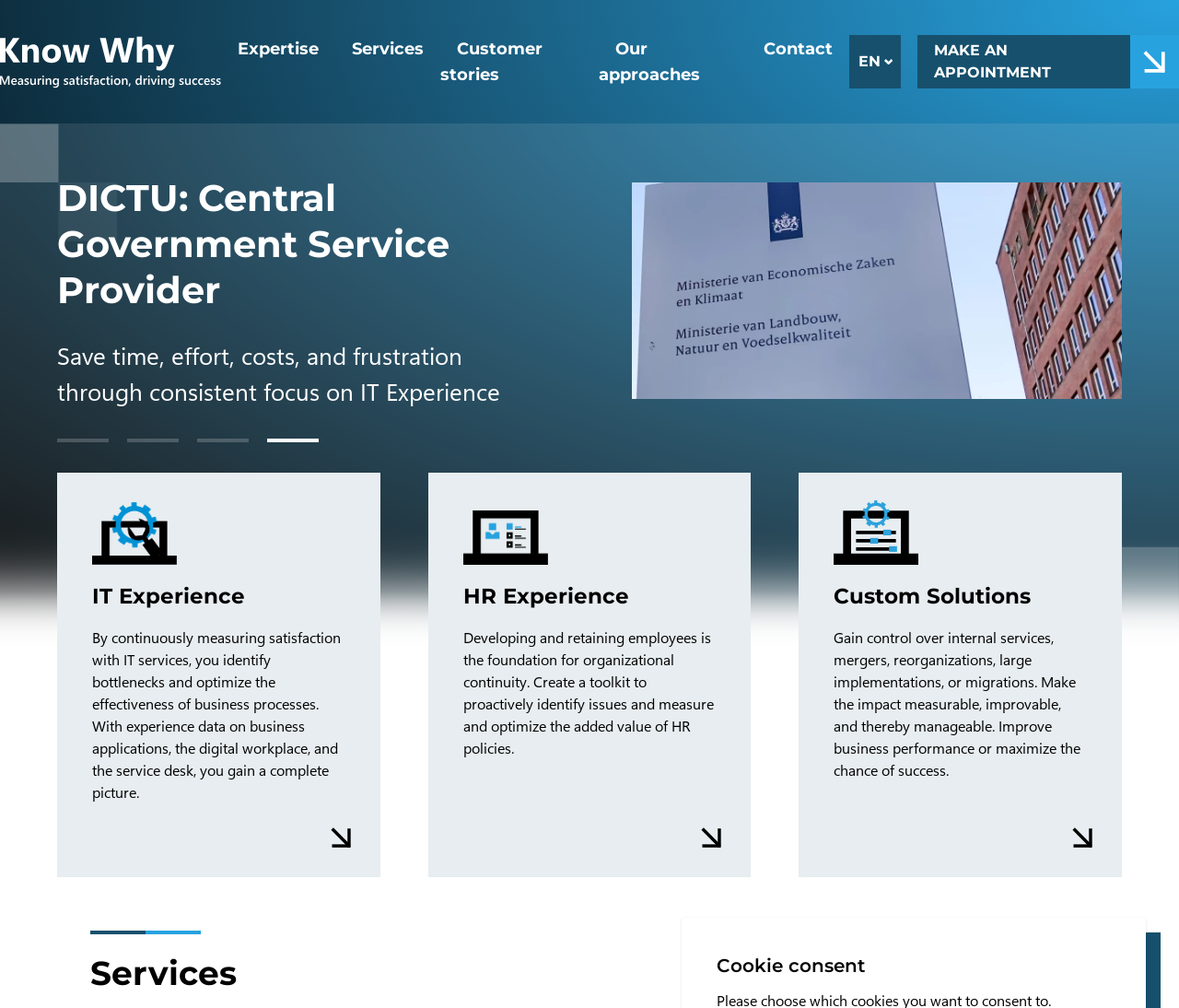Please answer the following question using a single word or phrase: 
What is the first link on the top navigation bar?

Expertise